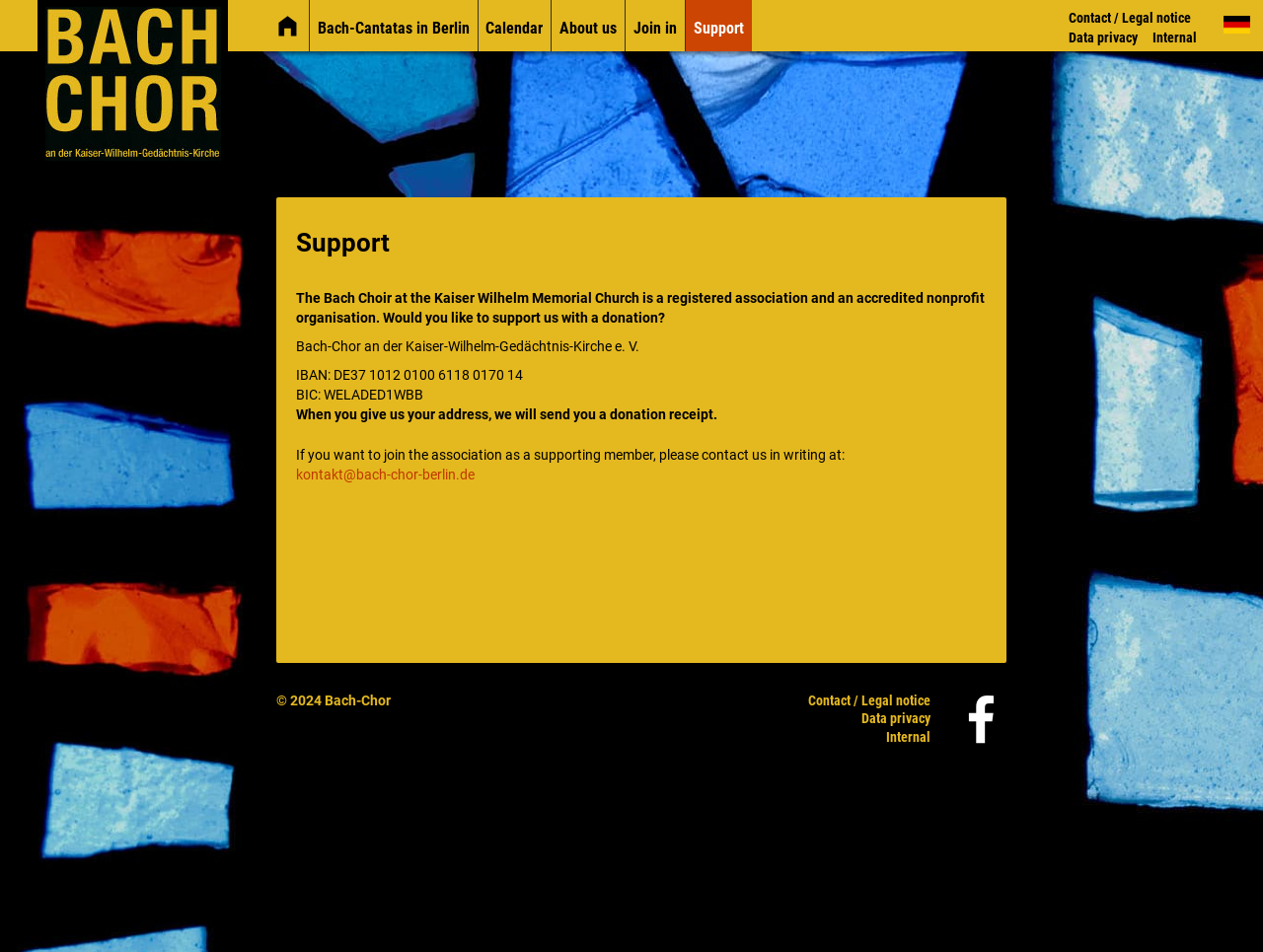Please analyze the image and give a detailed answer to the question:
What is the name of the choir?

The name of the choir can be found in the link 'Bach-Chor' at the top of the webpage, and also in the StaticText 'Bach-Chor an der Kaiser-Wilhelm-Gedächtnis-Kirche e. V.' in the main section of the webpage.